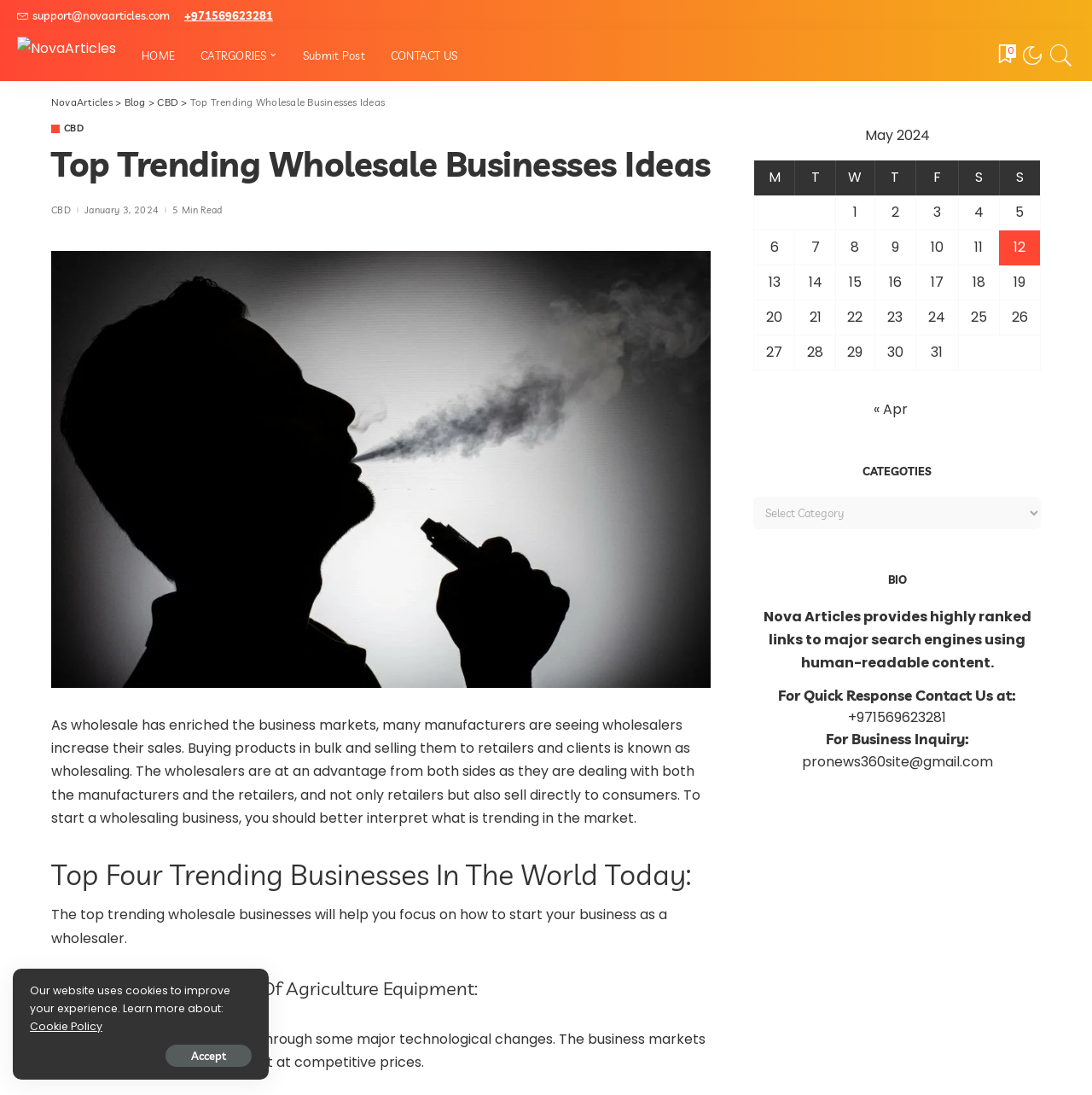Please provide the bounding box coordinates for the element that needs to be clicked to perform the following instruction: "Click the 'Submit Post' link". The coordinates should be given as four float numbers between 0 and 1, i.e., [left, top, right, bottom].

[0.266, 0.027, 0.346, 0.074]